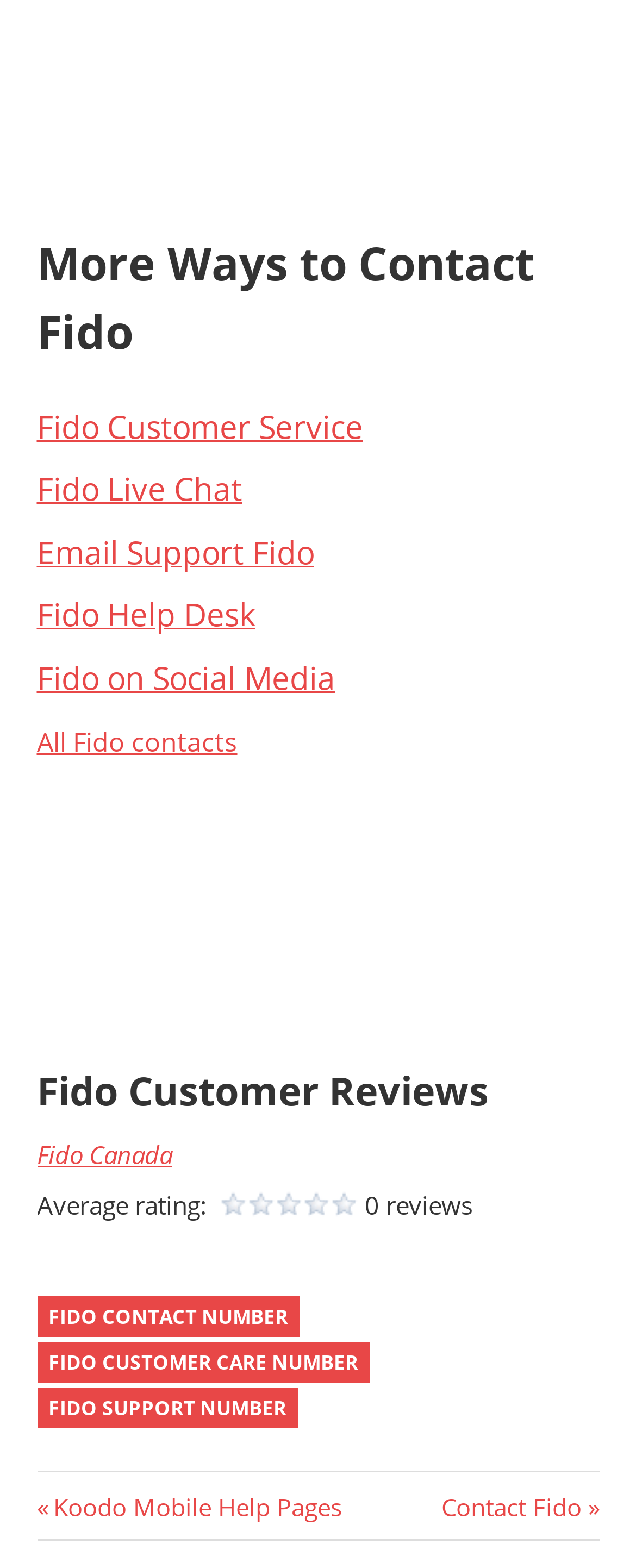Provide the bounding box coordinates of the HTML element this sentence describes: "Fido on Social Media".

[0.058, 0.418, 0.527, 0.446]